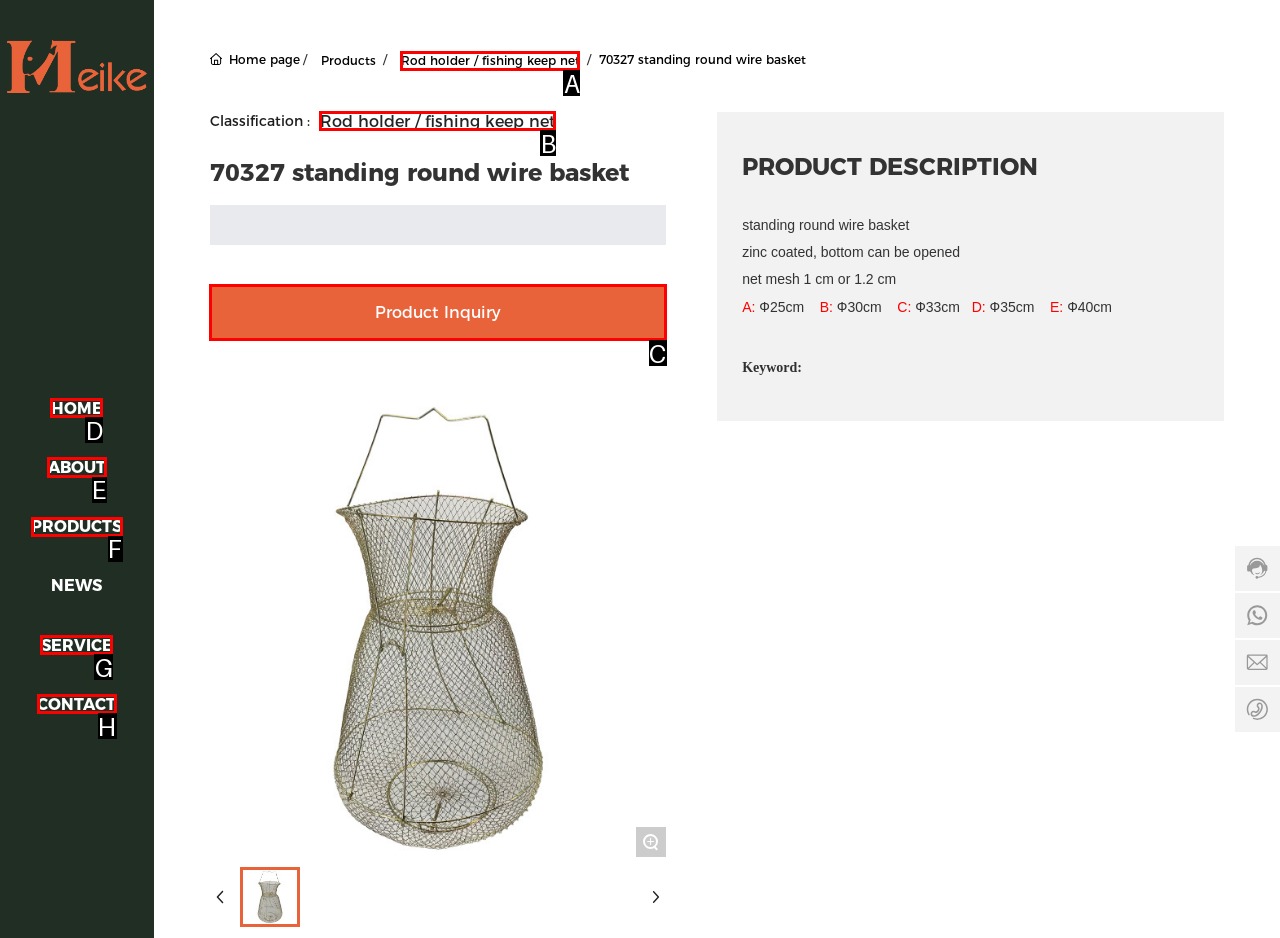Tell me which one HTML element I should click to complete the following instruction: click ABOUT
Answer with the option's letter from the given choices directly.

E